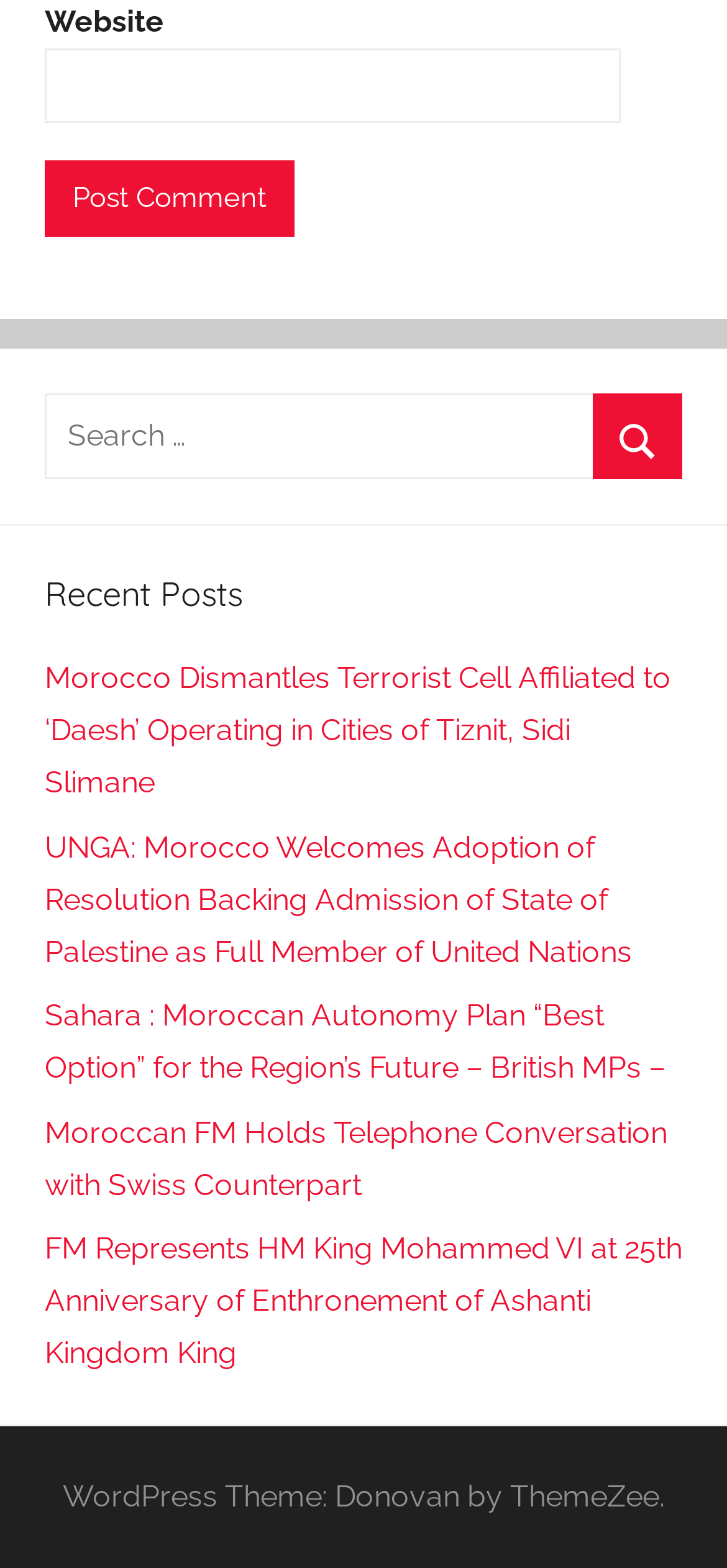How many links are there in the Recent Posts section?
Please provide a single word or phrase as your answer based on the image.

5